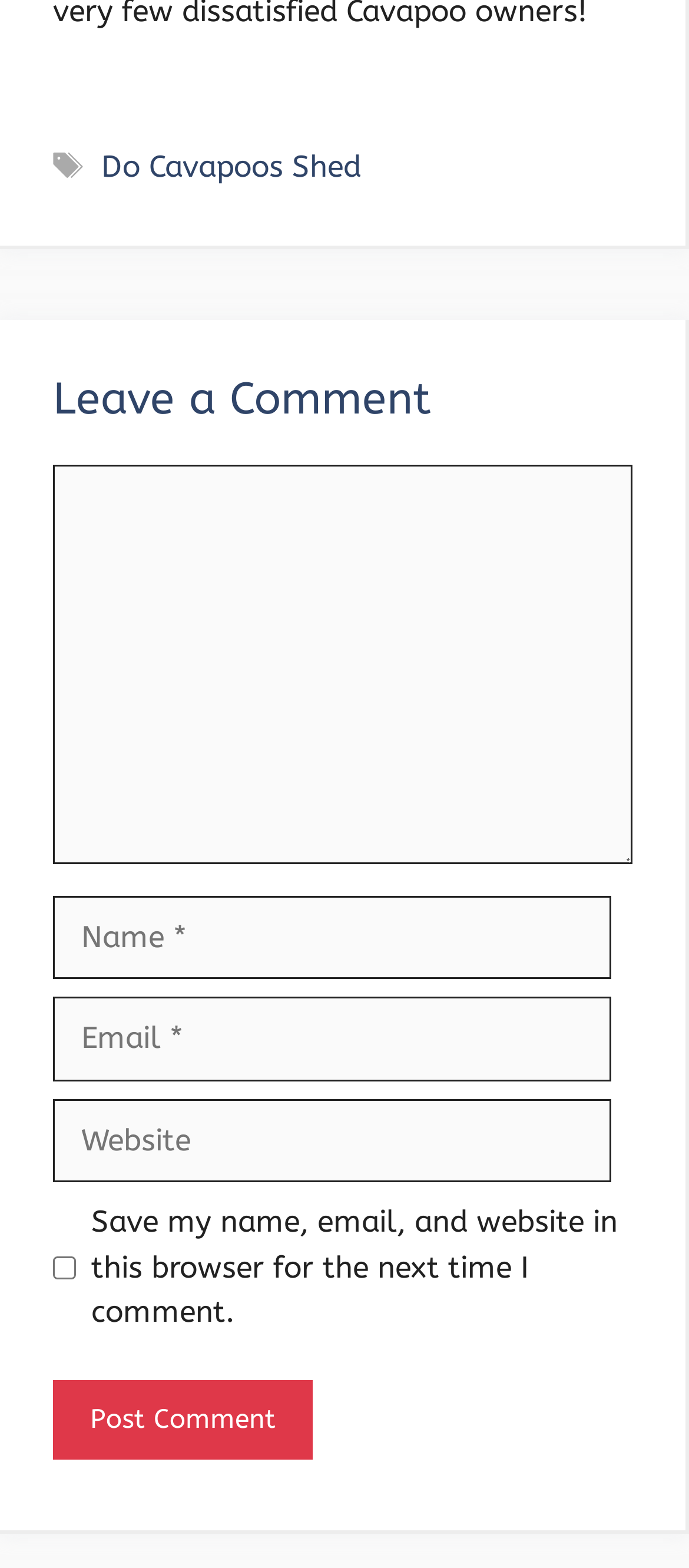What is the function of the 'Post Comment' button?
Please give a detailed and thorough answer to the question, covering all relevant points.

The 'Post Comment' button is located below the comment submission form, suggesting that its function is to submit the comment once the user has filled in the required fields.